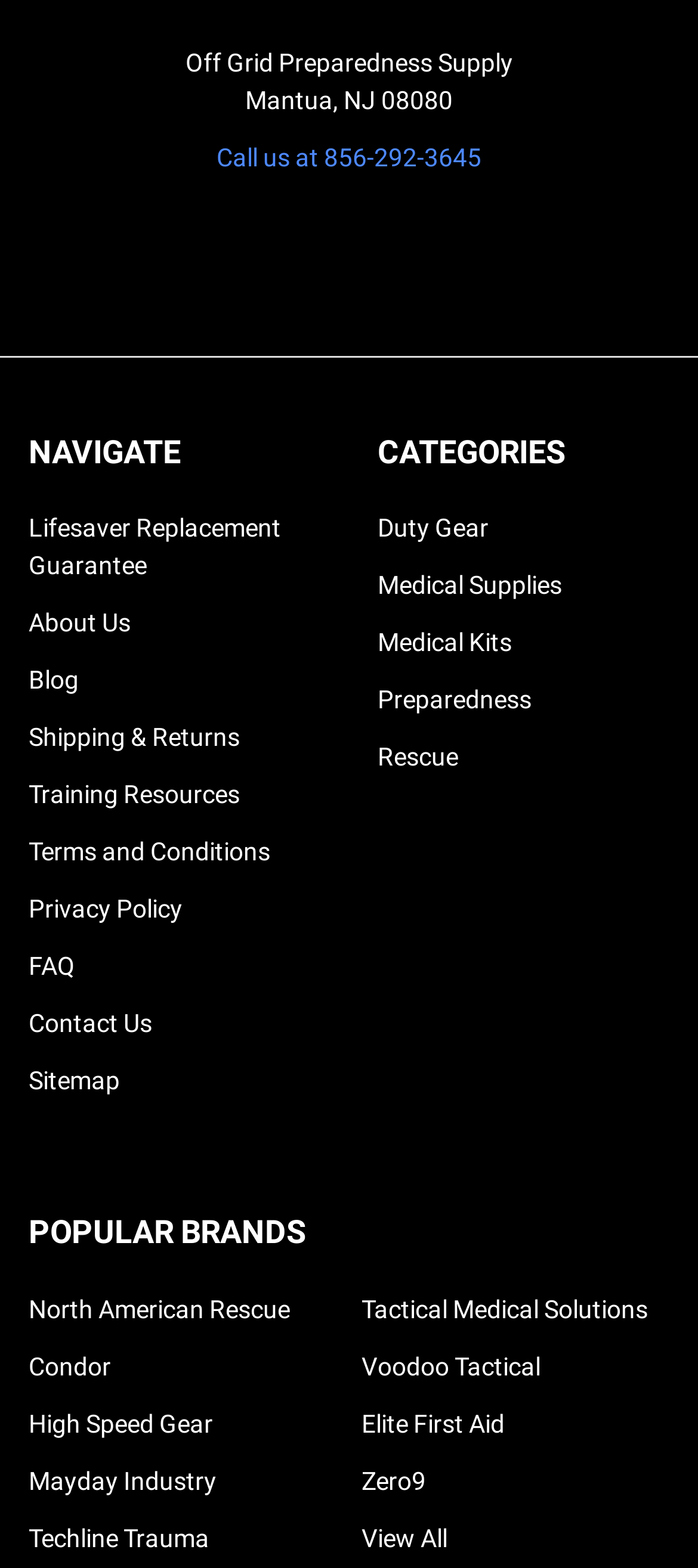What is the last link in the 'NAVIGATE' section?
Look at the image and answer the question using a single word or phrase.

Sitemap